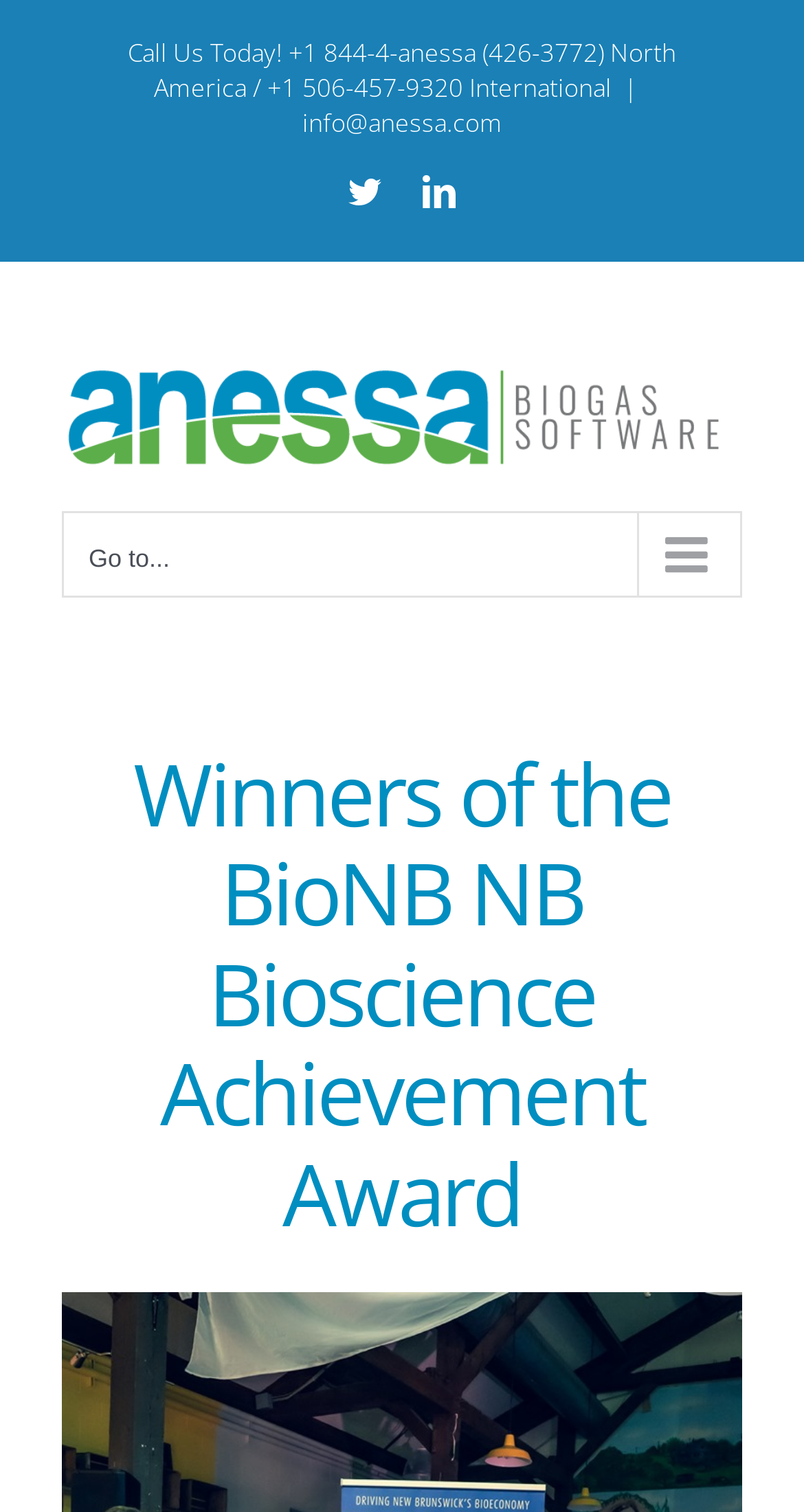Produce an extensive caption that describes everything on the webpage.

The webpage appears to be a company's website, specifically a page announcing their achievement of winning the 2019 BioNB New Brunswick Bioscience Achievement Award. 

At the top left of the page, there is a logo of "anessa biogas software" accompanied by a navigation menu button labeled "Main Menu Mobile". 

To the right of the logo, there is a section containing contact information, including a "Call Us Today!" message with two phone numbers, an email address "info@anessa.com", and social media links to Twitter and LinkedIn, represented by their respective icons. 

Below the contact information section, there is a prominent heading that reads "Winners of the BioNB NB Bioscience Achievement Award", which takes up a significant portion of the page.